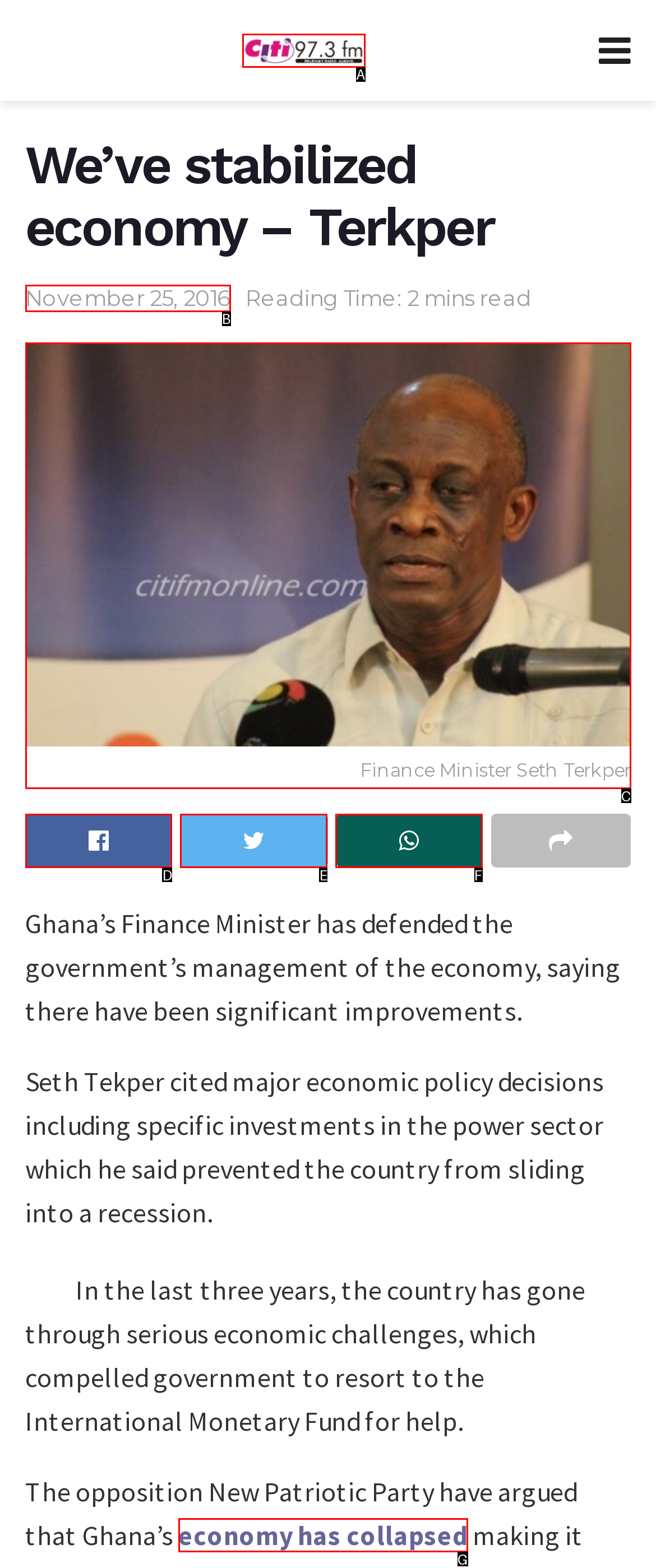Select the correct option based on the description: Share on Whatsapp
Answer directly with the option’s letter.

F